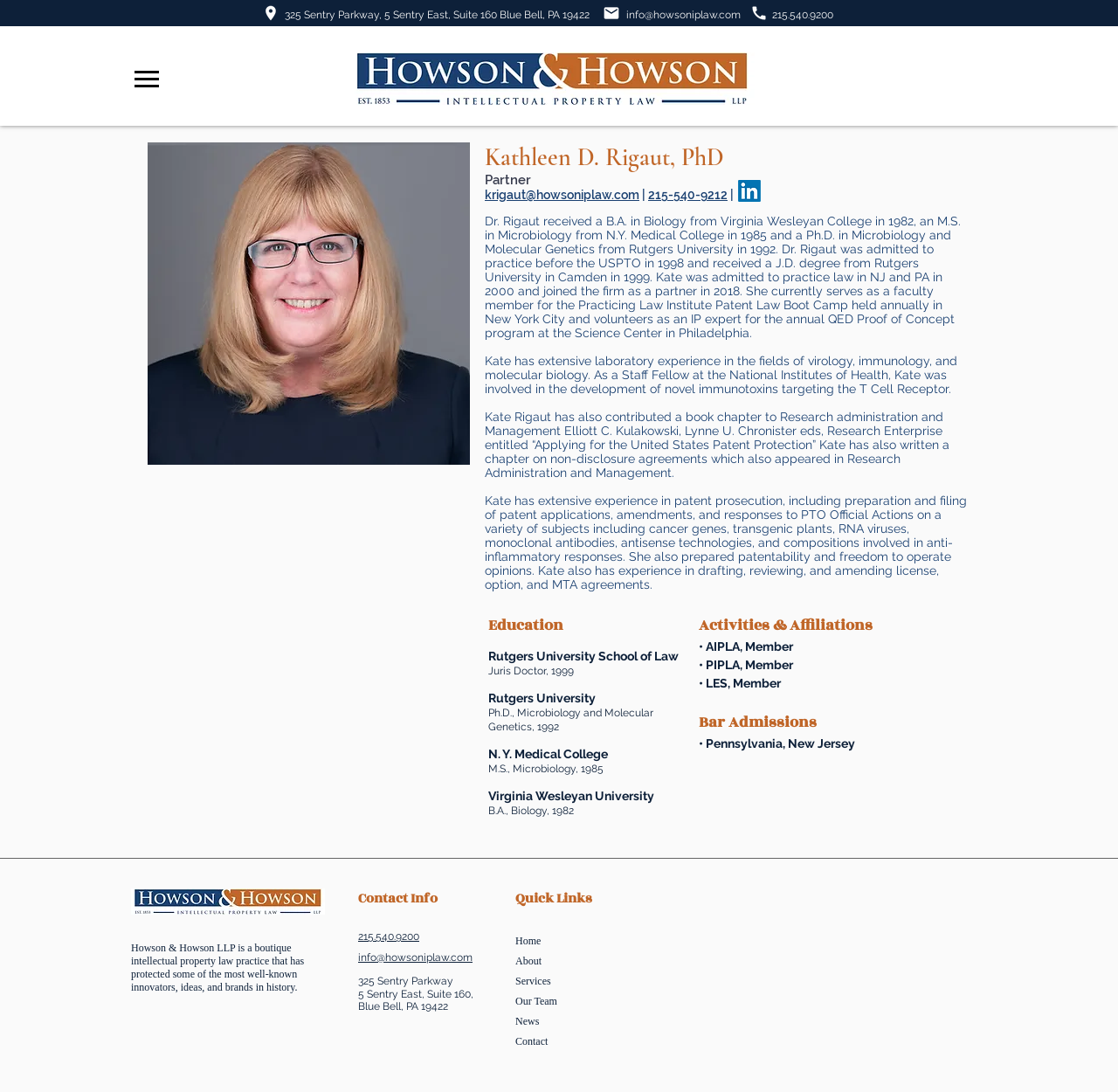Use a single word or phrase to answer the question:
What is the lawyer's educational background?

PhD in Microbiology and Molecular Genetics